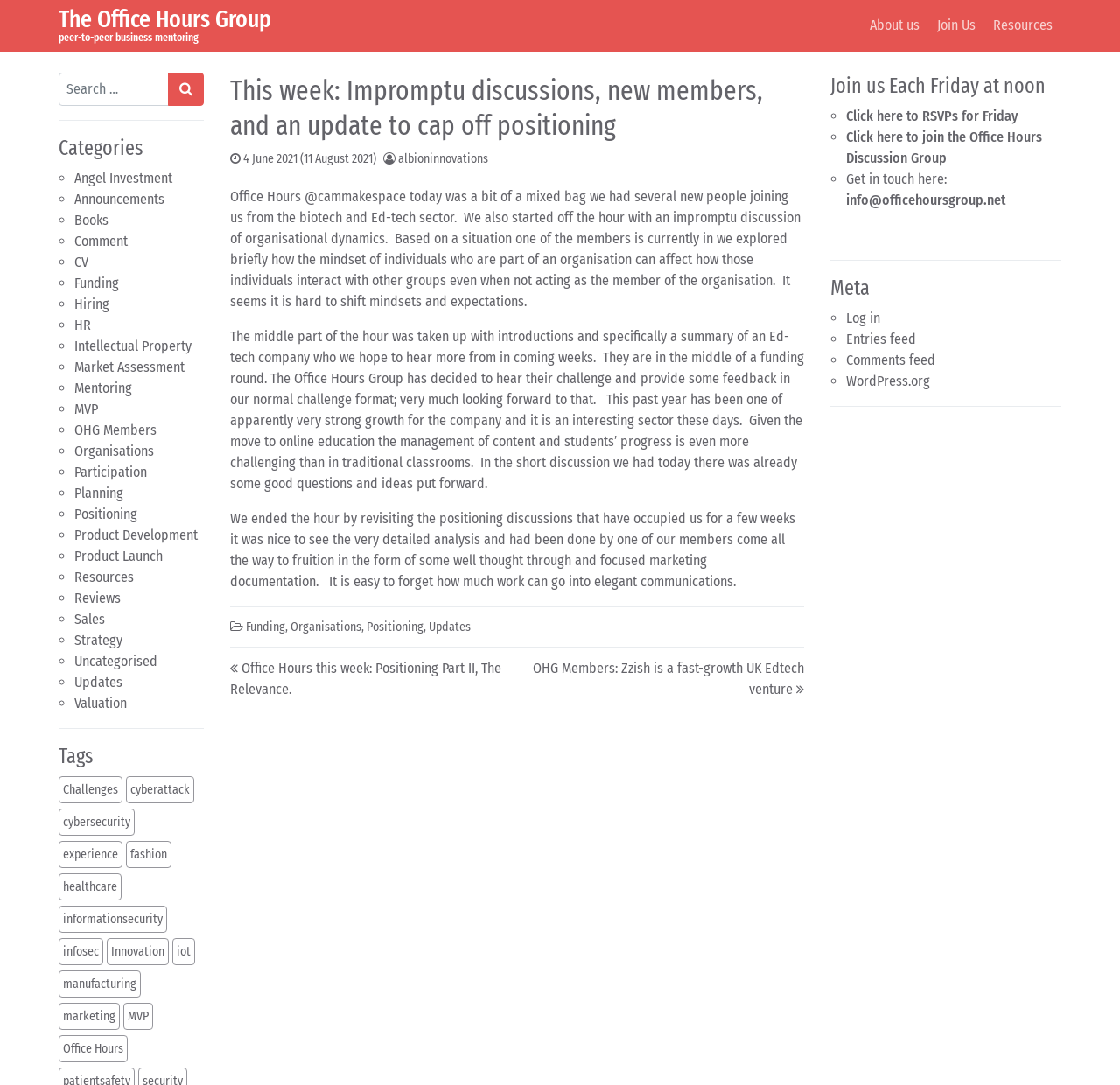Find the bounding box coordinates of the area that needs to be clicked in order to achieve the following instruction: "View Angel Investment category". The coordinates should be specified as four float numbers between 0 and 1, i.e., [left, top, right, bottom].

[0.066, 0.156, 0.154, 0.171]